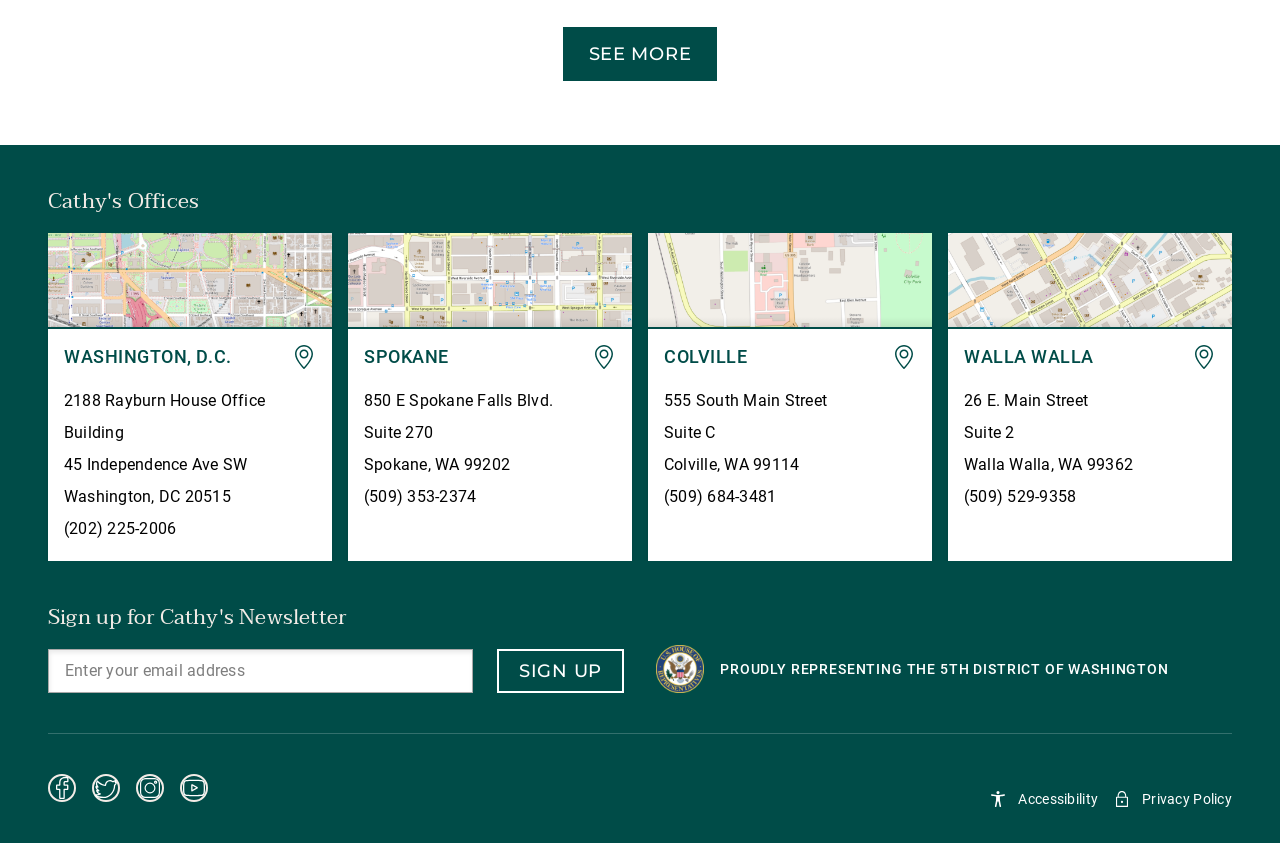Provide a one-word or one-phrase answer to the question:
What is the phone number of the Spokane office?

(509) 353-2374